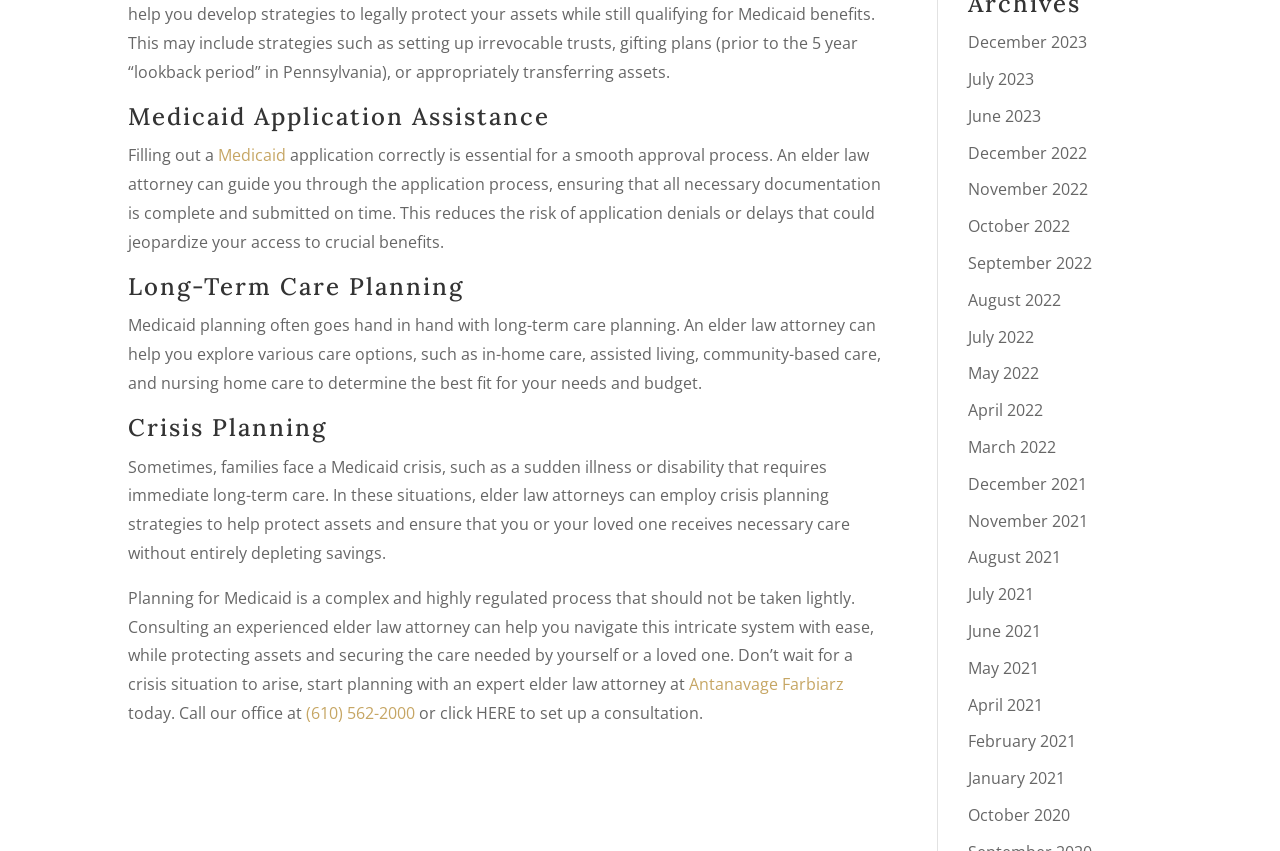Provide the bounding box coordinates of the area you need to click to execute the following instruction: "Click on Medicaid Application Assistance".

[0.1, 0.121, 0.689, 0.166]